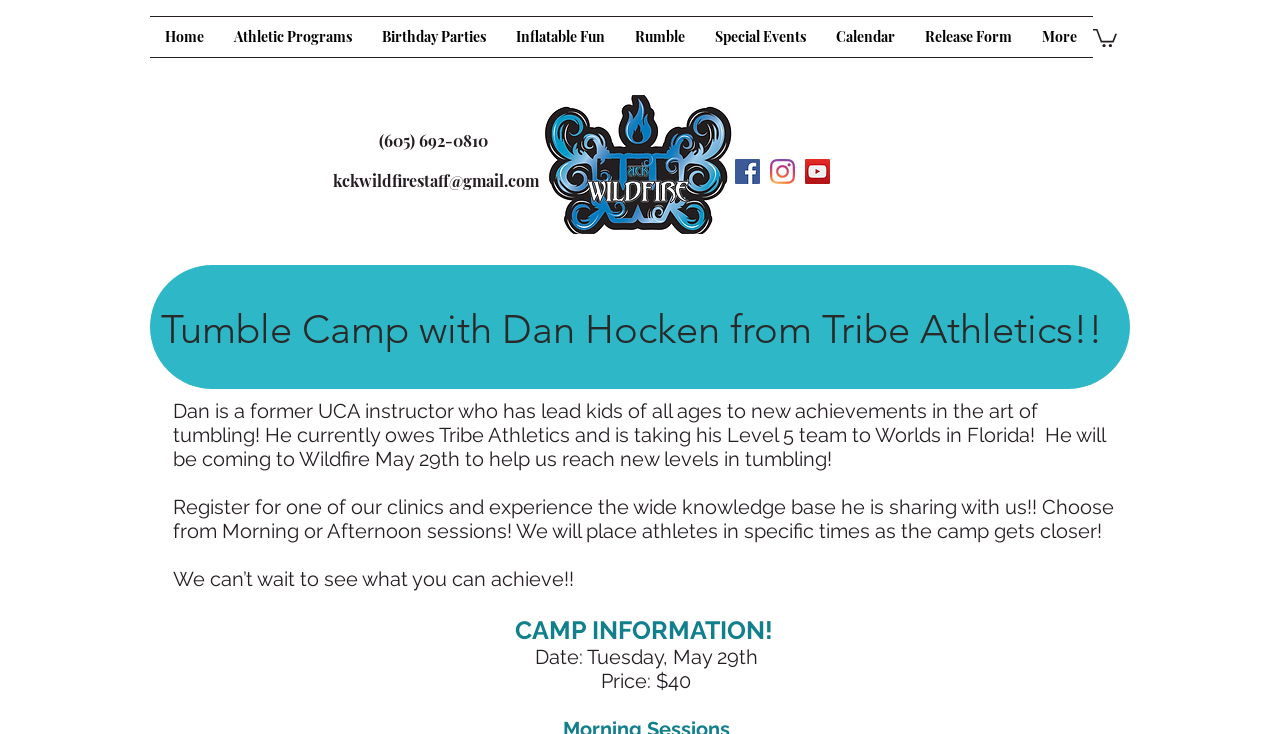Mark the bounding box of the element that matches the following description: "aria-label="YouTube Social Icon"".

[0.629, 0.217, 0.648, 0.251]